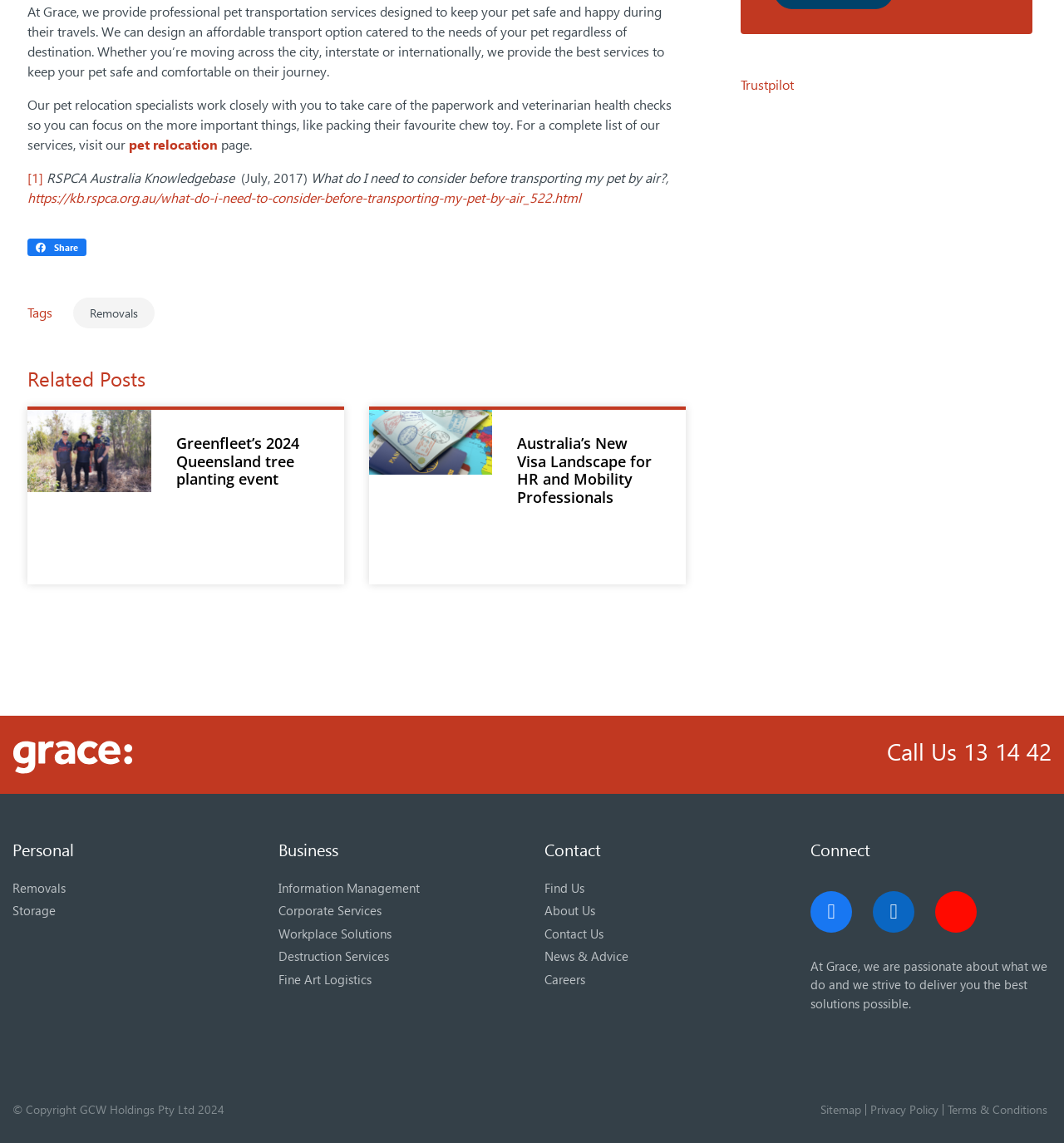What is the topic of the article with the heading 'Greenfleet’s 2024 Queensland tree planting event'?
Respond with a short answer, either a single word or a phrase, based on the image.

Tree planting event